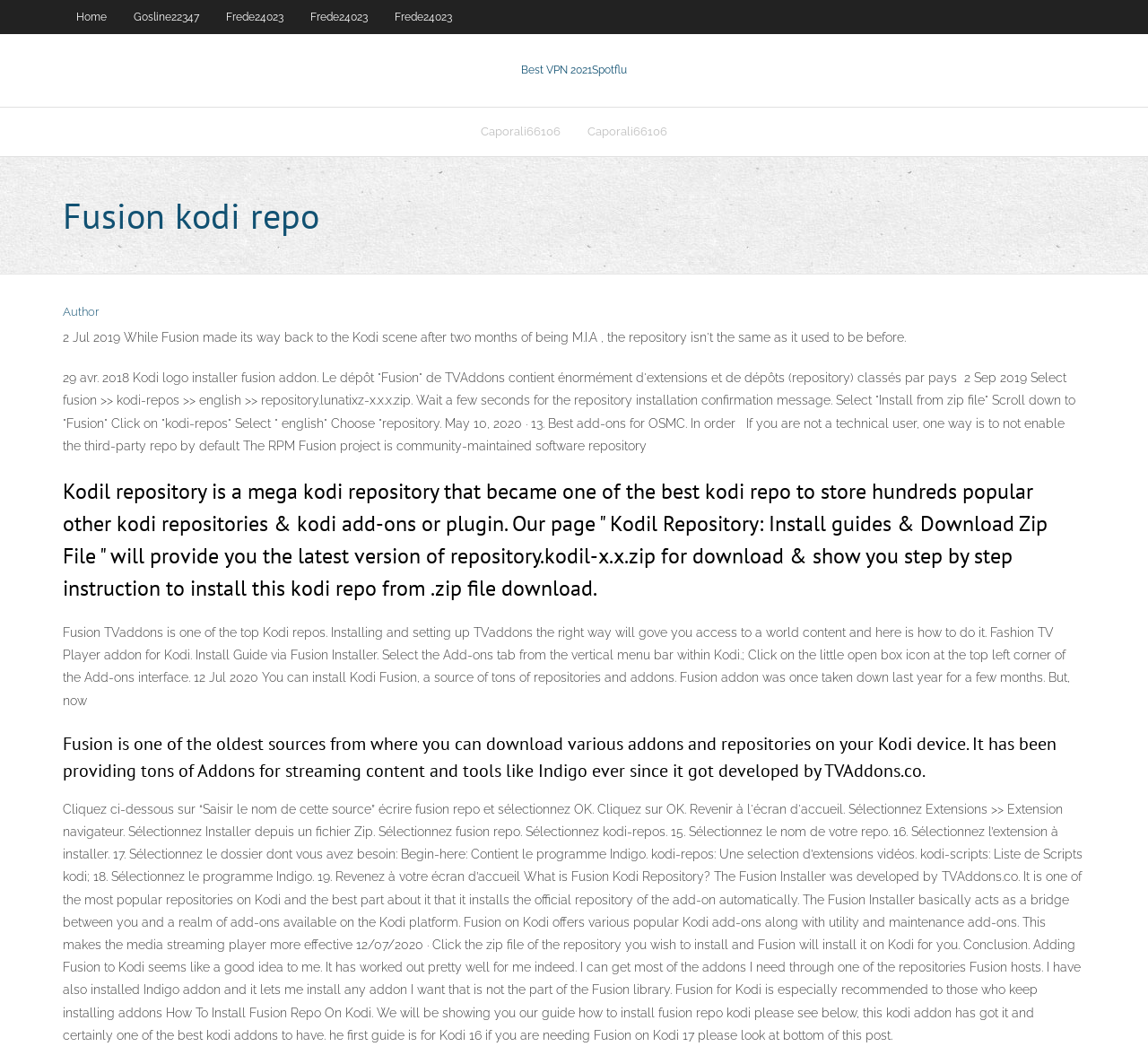Please answer the following query using a single word or phrase: 
What is the name of the website that developed the Fusion addon?

TVAddons.co